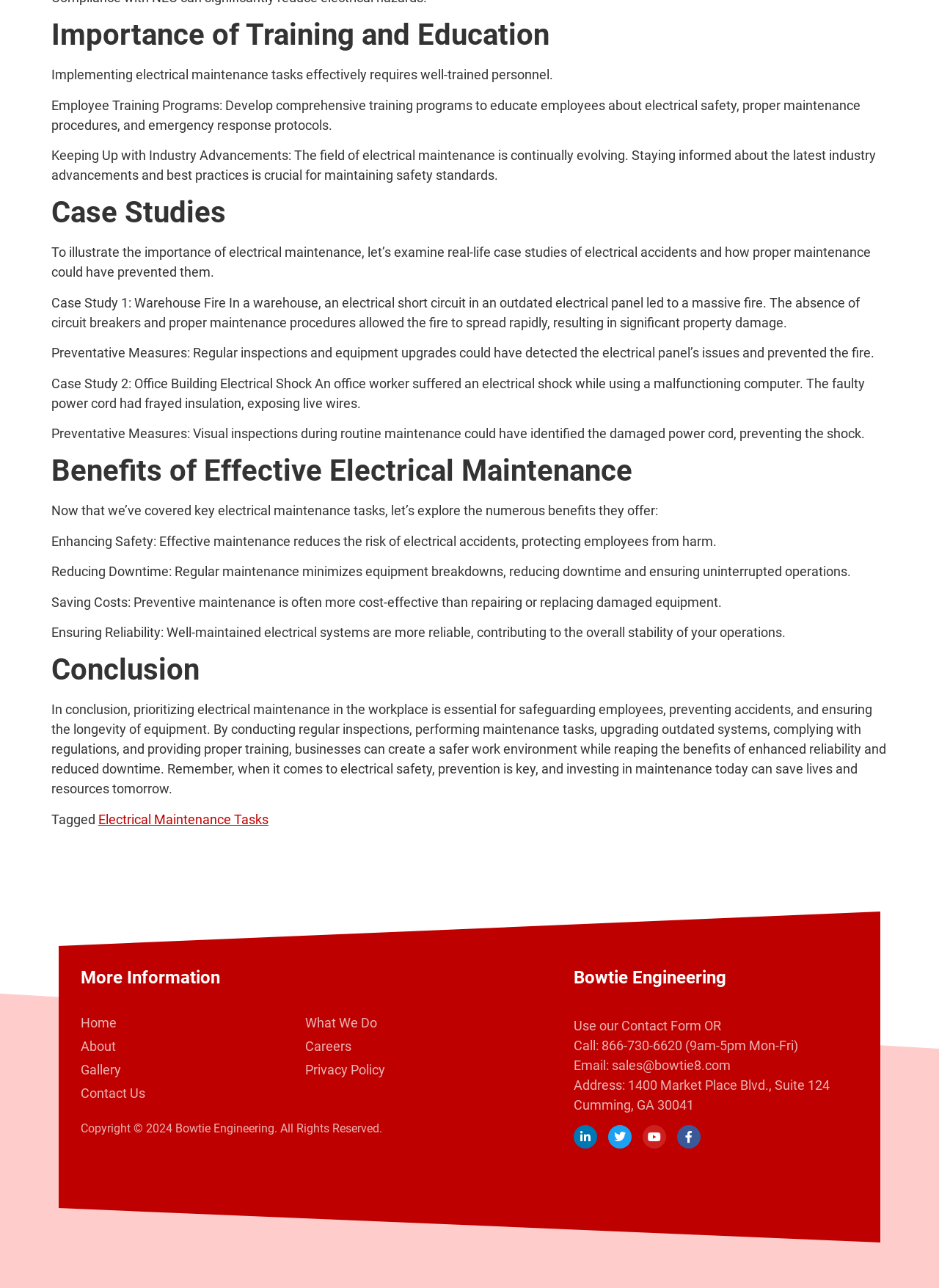Given the webpage screenshot, identify the bounding box of the UI element that matches this description: "Sitemap".

None